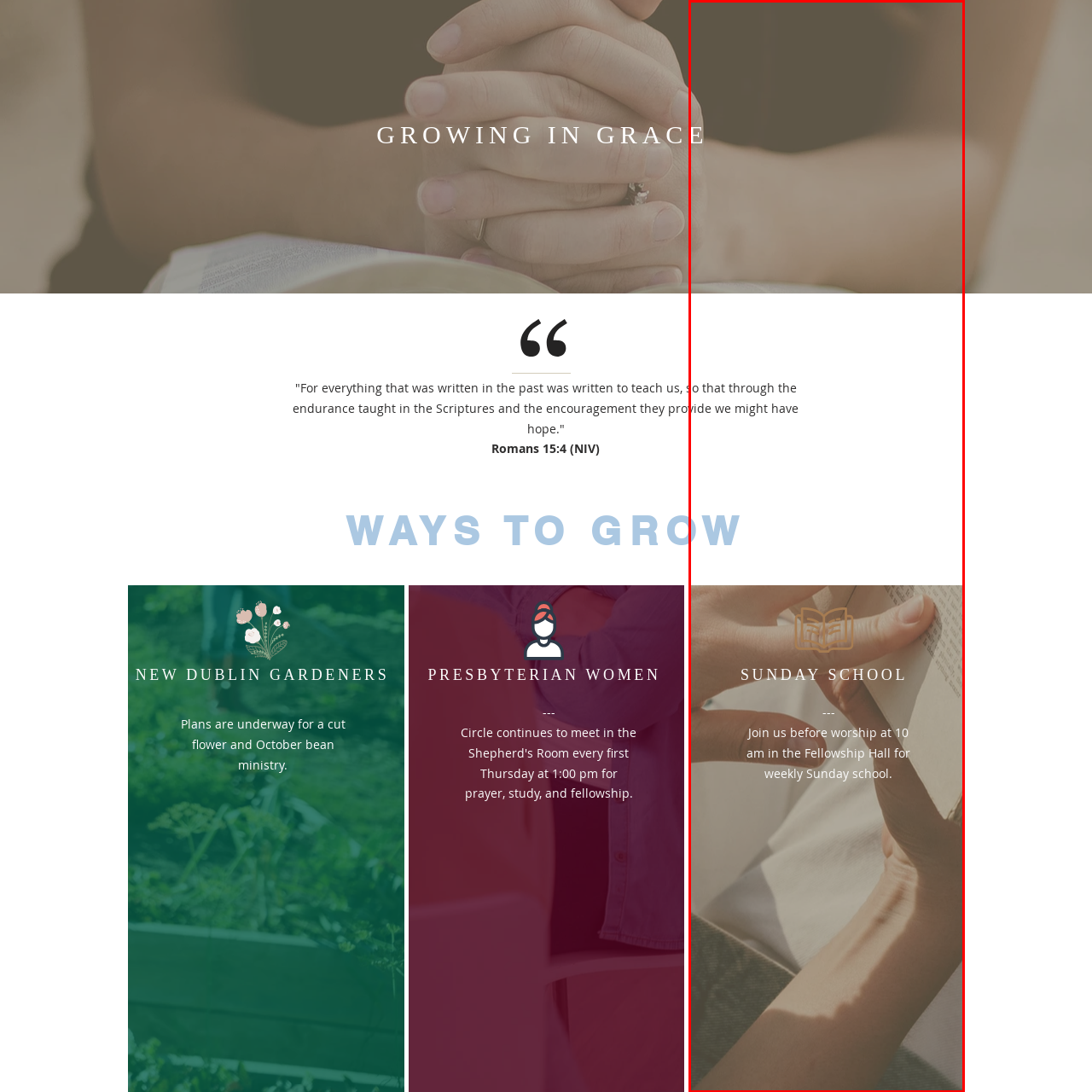What is the purpose of the 'SUNDAY SCHOOL' section?
View the image highlighted by the red bounding box and provide your answer in a single word or a brief phrase.

To promote community engagement and learning